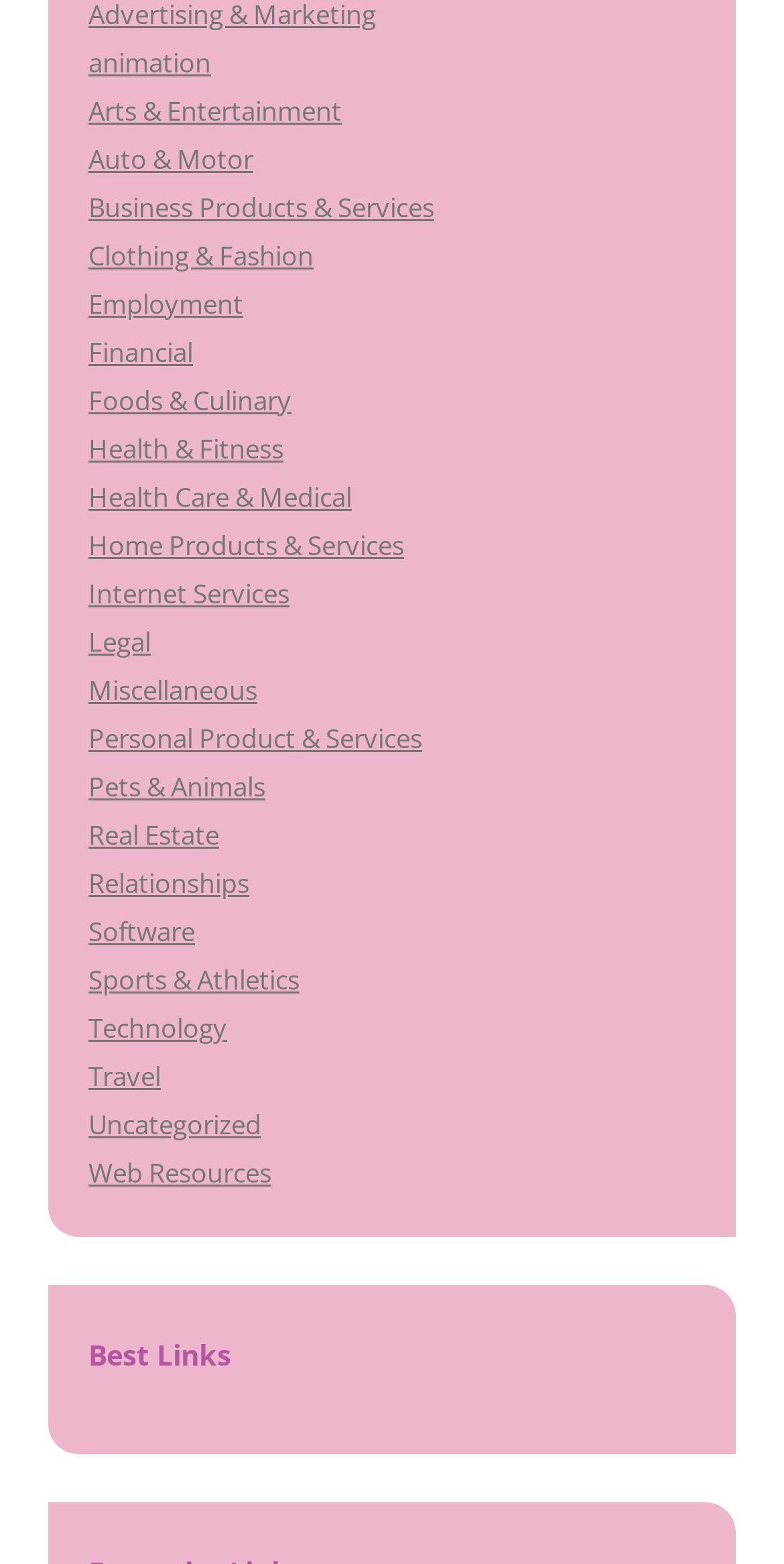Use a single word or phrase to respond to the question:
How many categories are listed on the webpage?

25